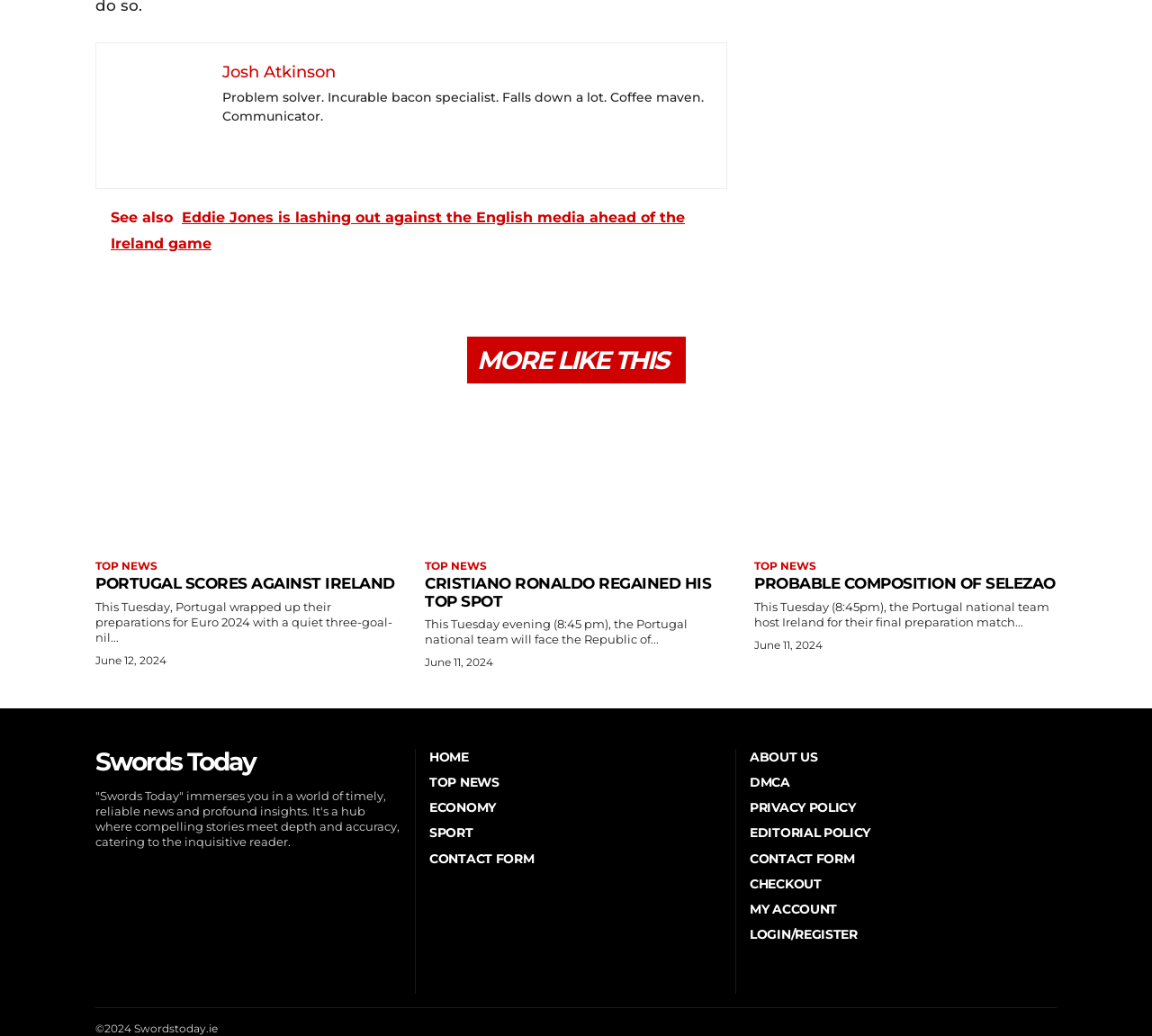What is the category of the news article 'PORTUGAL SCORES AGAINST IRELAND'?
Using the visual information, answer the question in a single word or phrase.

TOP NEWS